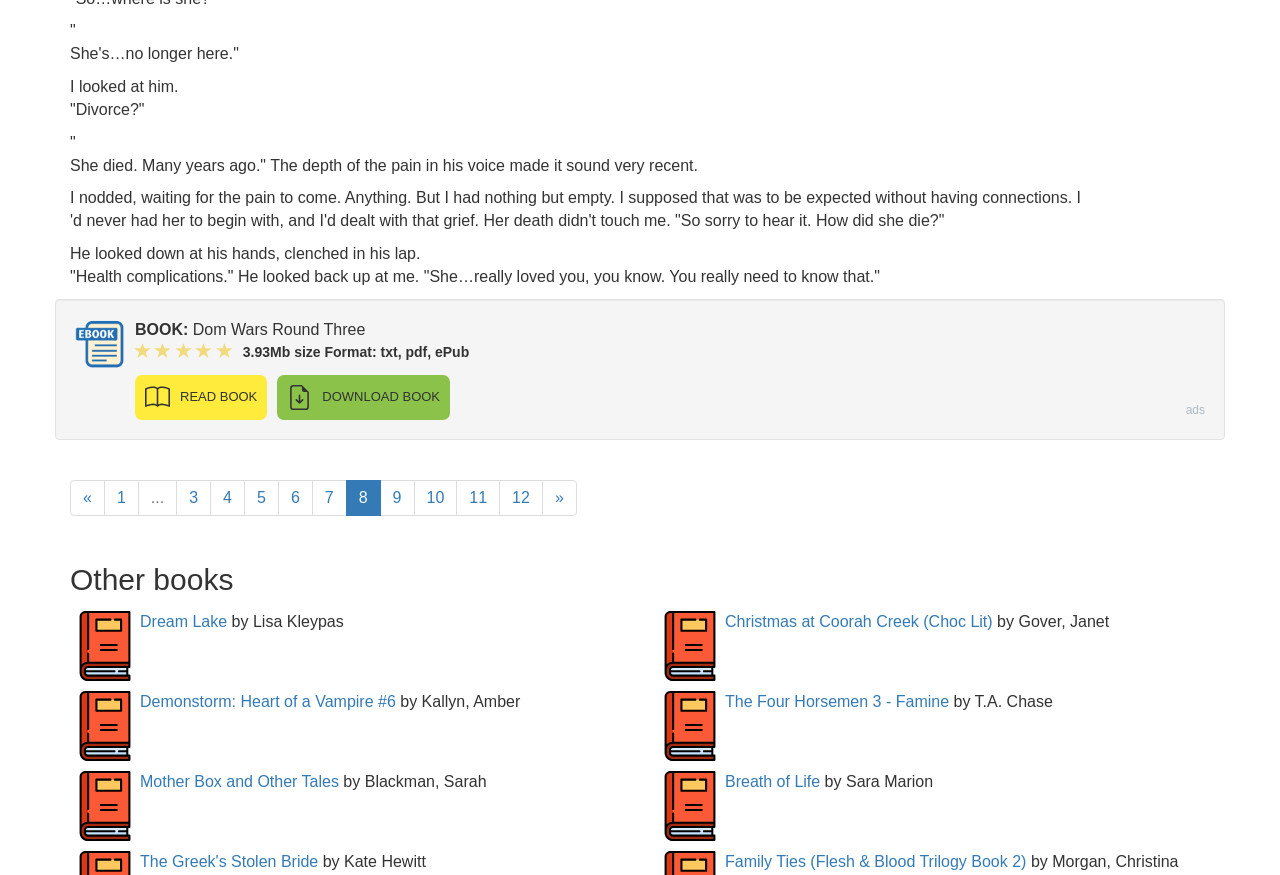Please provide the bounding box coordinates for the UI element as described: "Breath of Life". The coordinates must be four floats between 0 and 1, represented as [left, top, right, bottom].

[0.566, 0.884, 0.641, 0.903]